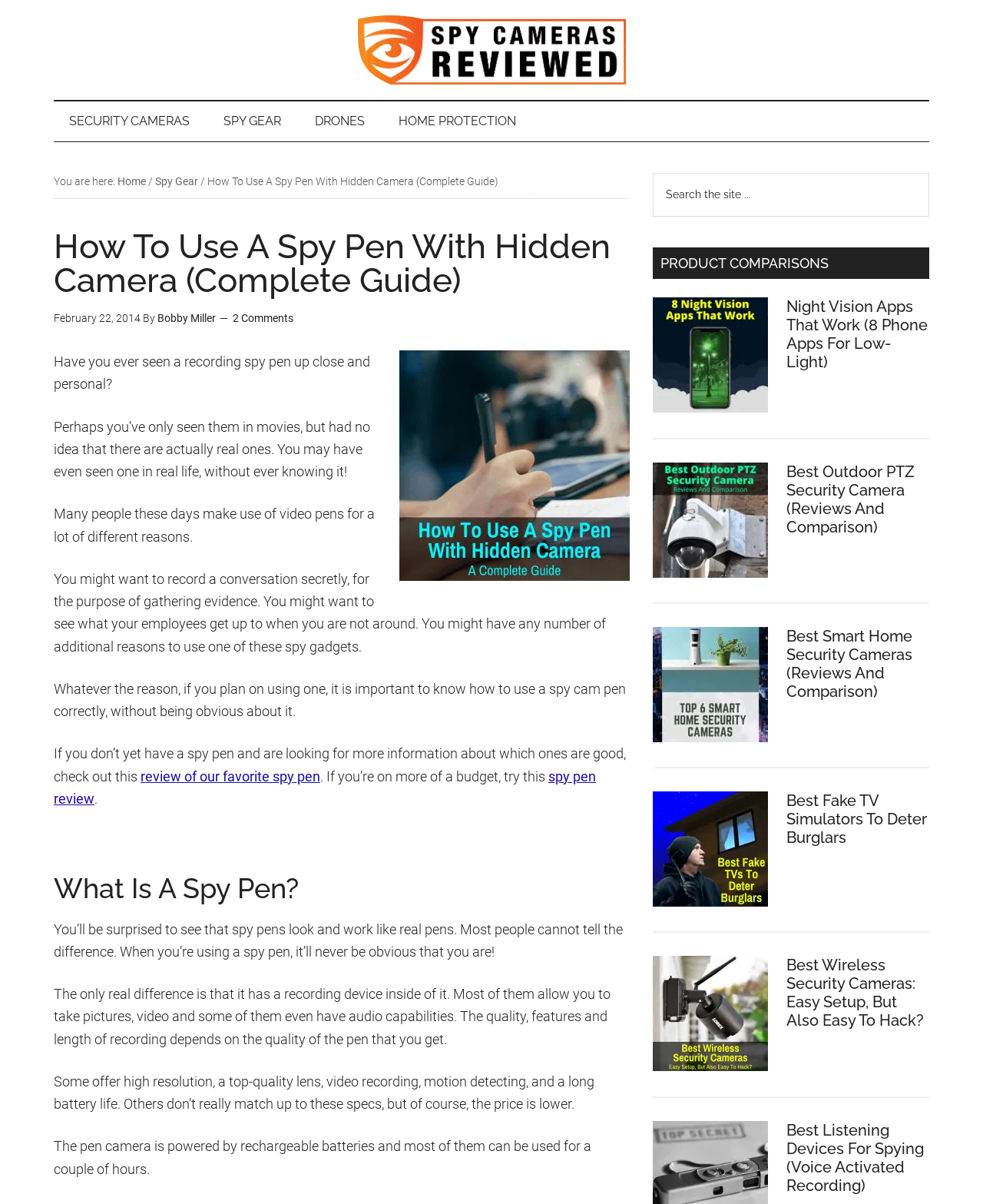Specify the bounding box coordinates of the area to click in order to execute this command: 'Toggle the Table of Content'. The coordinates should consist of four float numbers ranging from 0 to 1, and should be formatted as [left, top, right, bottom].

None